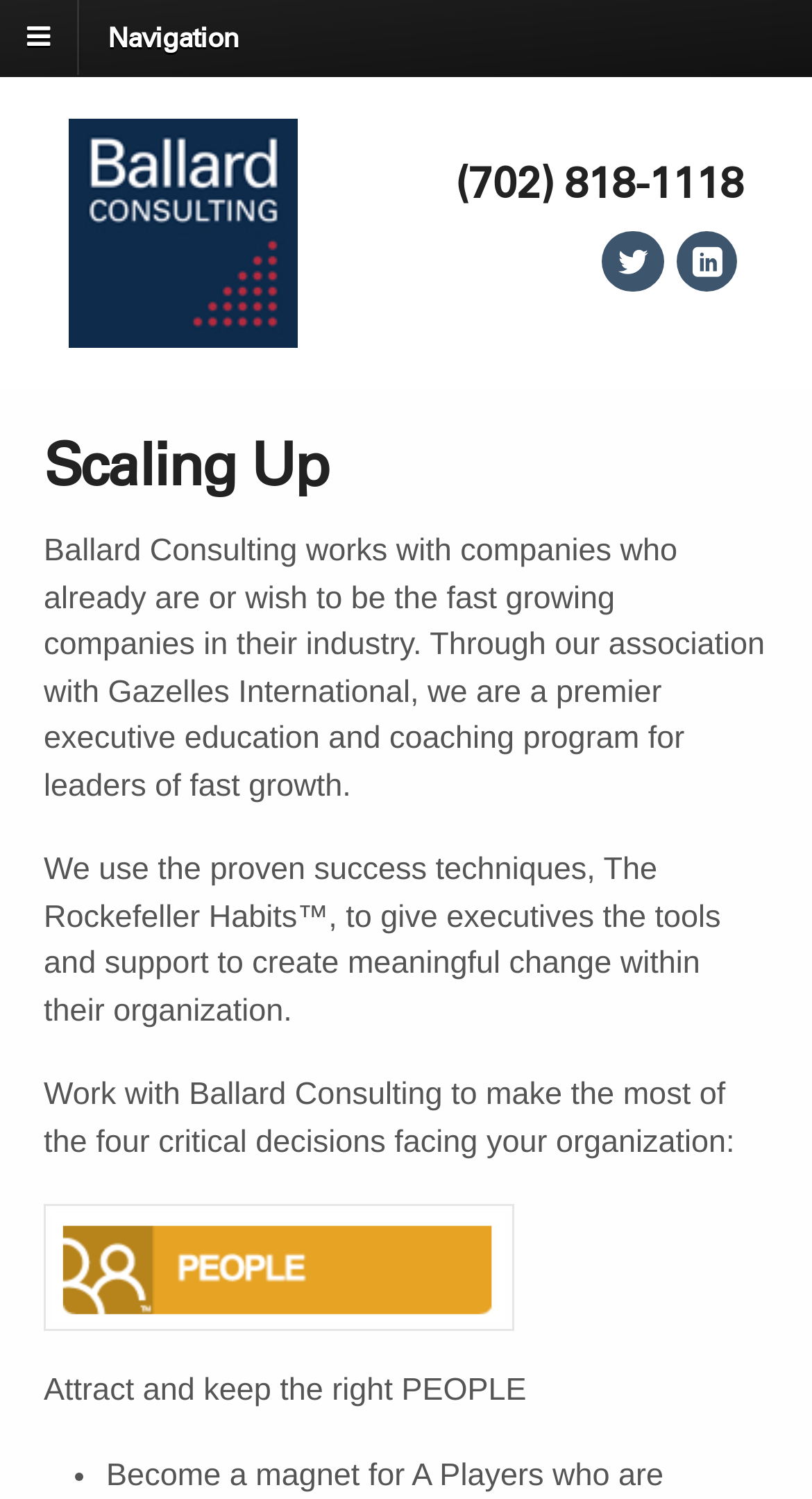Respond with a single word or phrase to the following question: What is the name of the program Ballard Consulting is associated with?

Gazelles International